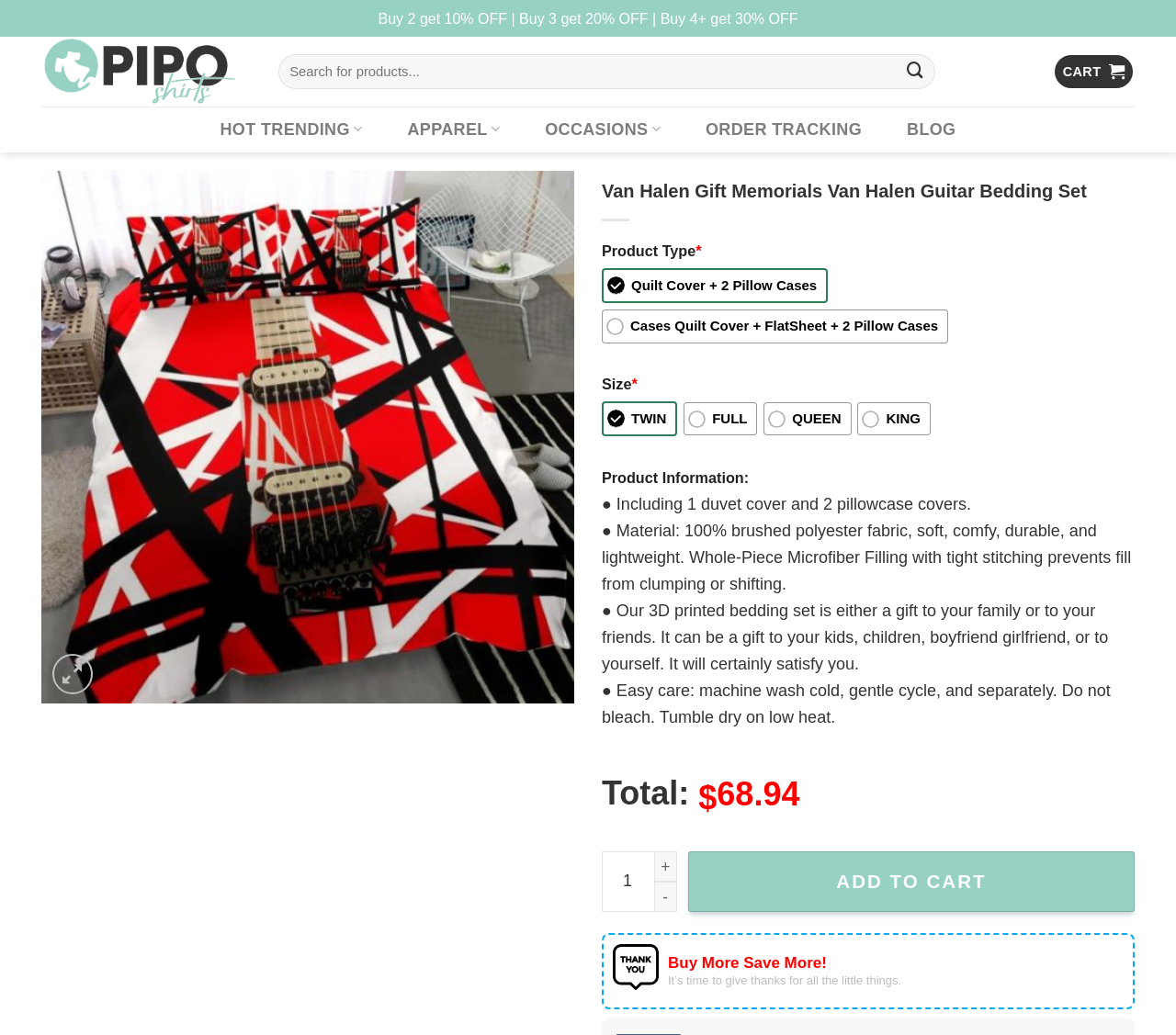Identify the bounding box coordinates for the region of the element that should be clicked to carry out the instruction: "Search for products". The bounding box coordinates should be four float numbers between 0 and 1, i.e., [left, top, right, bottom].

[0.237, 0.053, 0.797, 0.086]